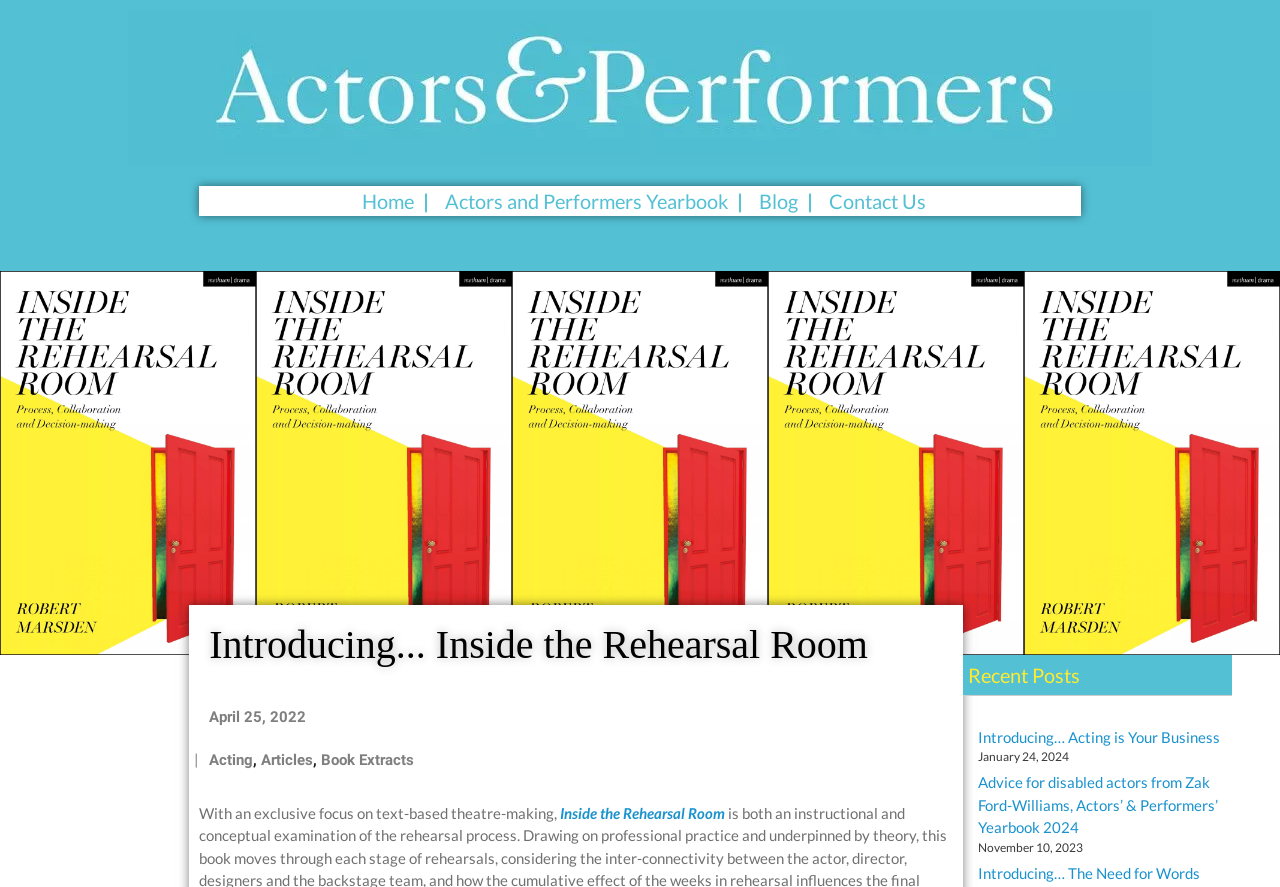How many images are on the webpage?
Based on the visual content, answer with a single word or a brief phrase.

5